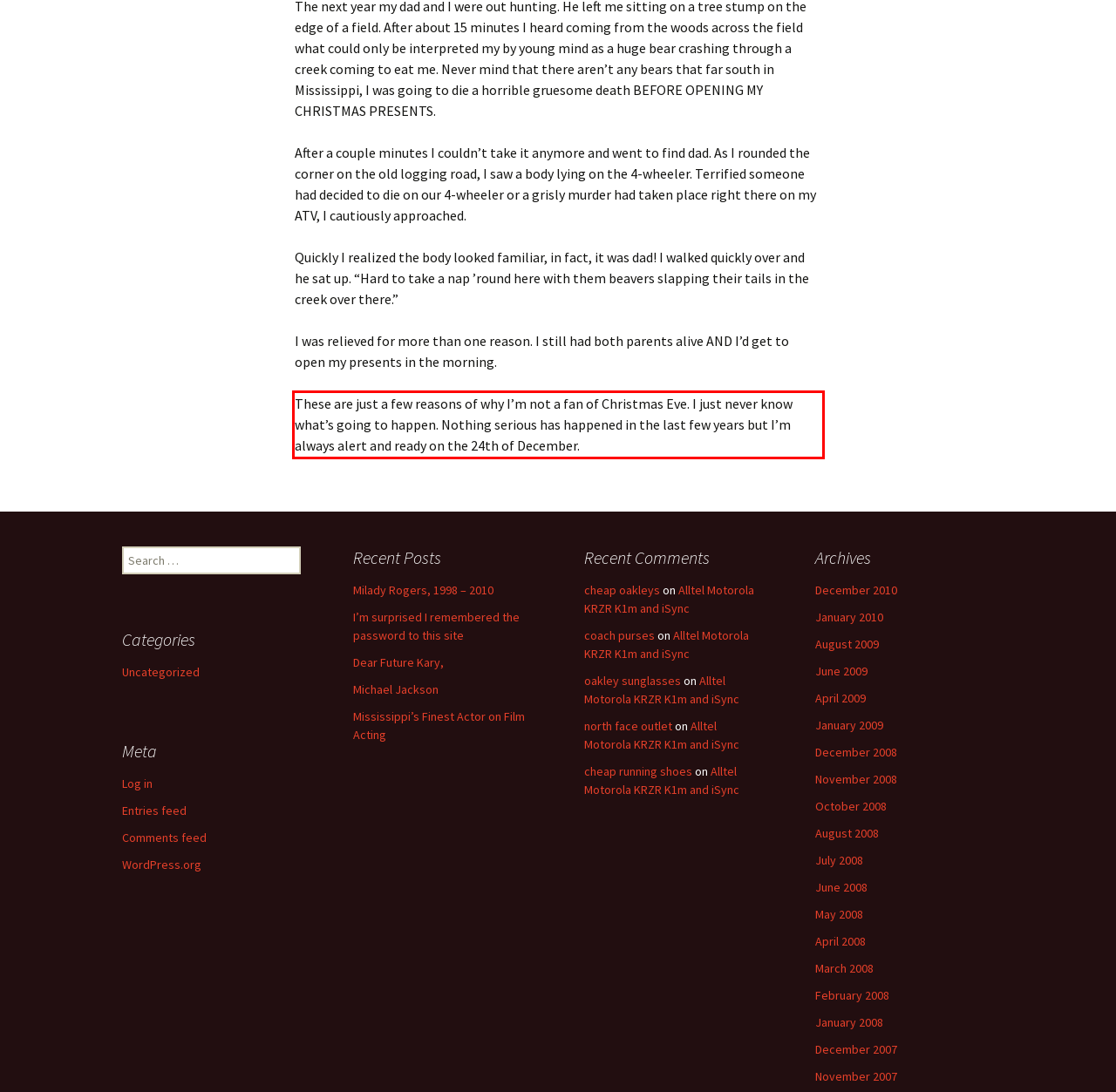You are provided with a screenshot of a webpage featuring a red rectangle bounding box. Extract the text content within this red bounding box using OCR.

These are just a few reasons of why I’m not a fan of Christmas Eve. I just never know what’s going to happen. Nothing serious has happened in the last few years but I’m always alert and ready on the 24th of December.